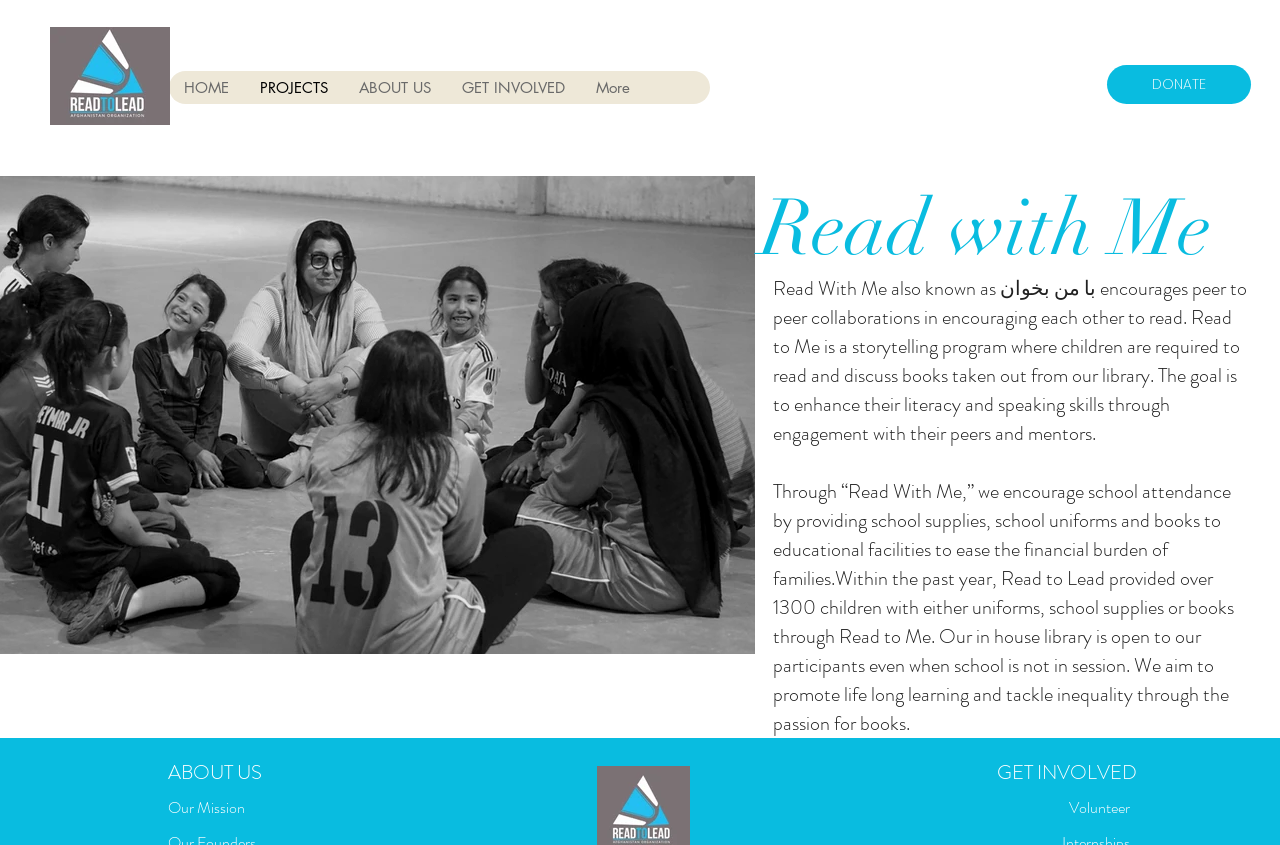Identify the bounding box coordinates of the element that should be clicked to fulfill this task: "donate". The coordinates should be provided as four float numbers between 0 and 1, i.e., [left, top, right, bottom].

[0.865, 0.077, 0.977, 0.123]